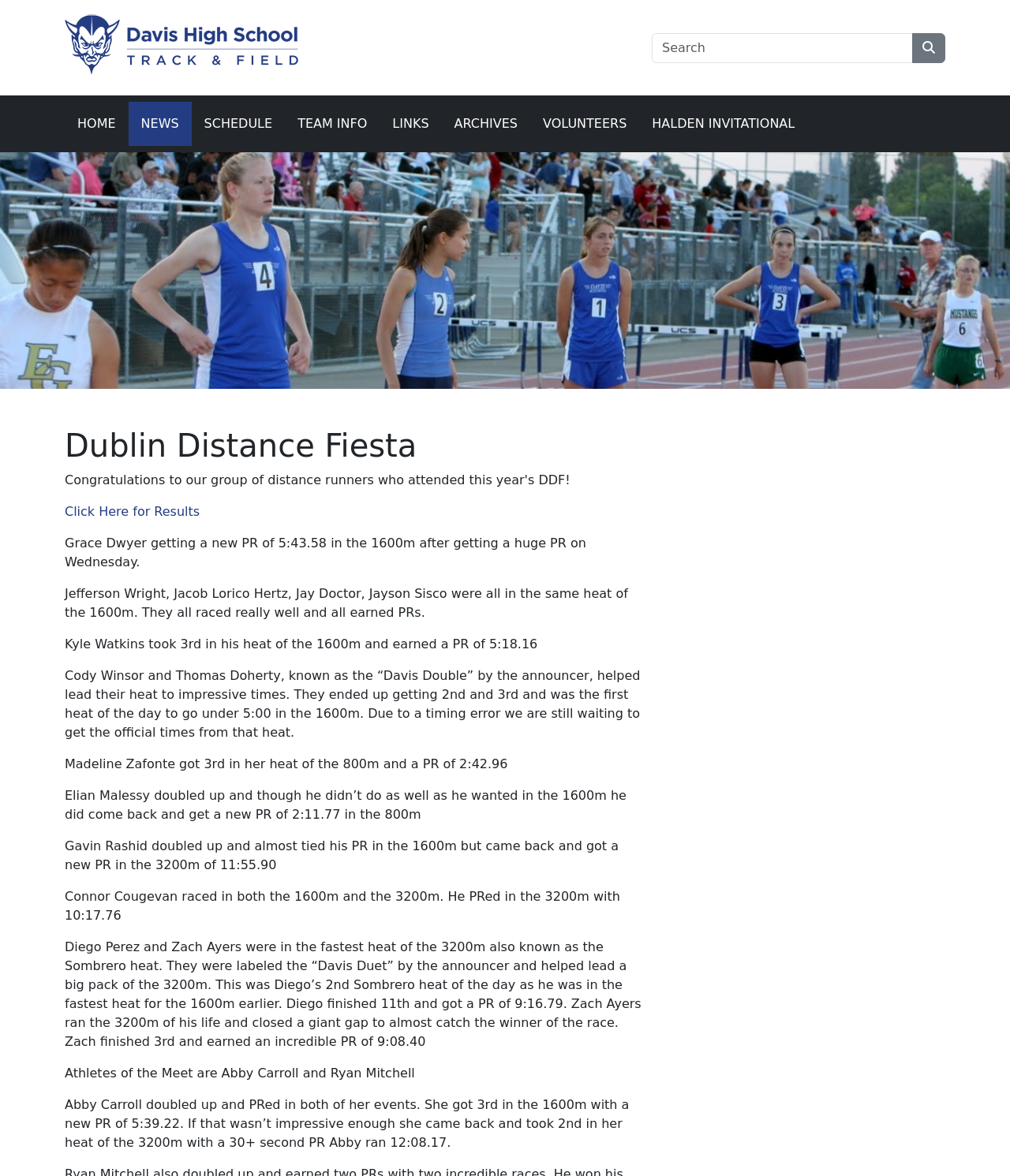Please identify the bounding box coordinates of the area I need to click to accomplish the following instruction: "View NEWS".

[0.127, 0.087, 0.19, 0.124]